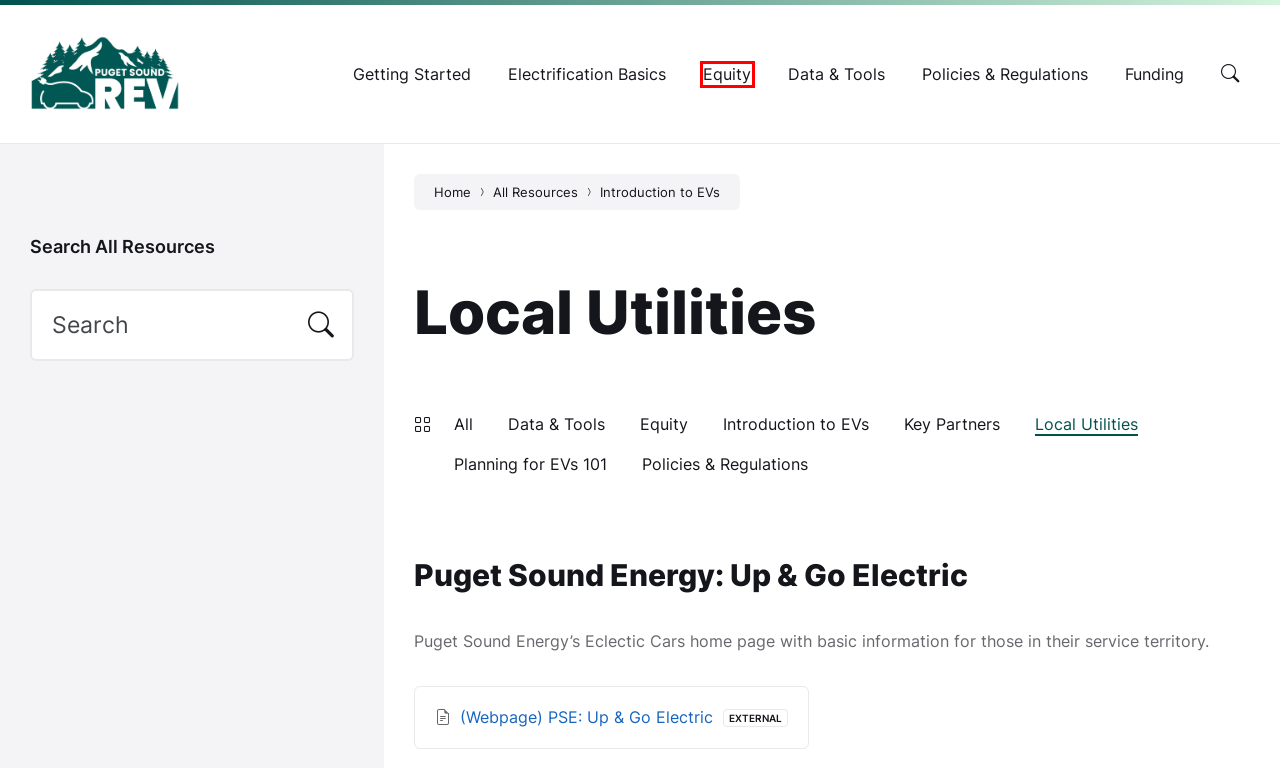Review the screenshot of a webpage that includes a red bounding box. Choose the webpage description that best matches the new webpage displayed after clicking the element within the bounding box. Here are the candidates:
A. Key Partners - Puget Sound Regional Electric Vehicle Collaborative
B. PSE | Unavailable
C. Data & Tools - Puget Sound Regional Electric Vehicle Collaborative
D. Planning for EVs 101 - Puget Sound Regional Electric Vehicle Collaborative
E. Documents - Puget Sound Regional Electric Vehicle Collaborative
F. Transportation Electrification Basics - Puget Sound Regional Electric Vehicle Collaborative
G. Introduction to EVs - Puget Sound Regional Electric Vehicle Collaborative
H. Equity - Puget Sound Regional Electric Vehicle Collaborative

H